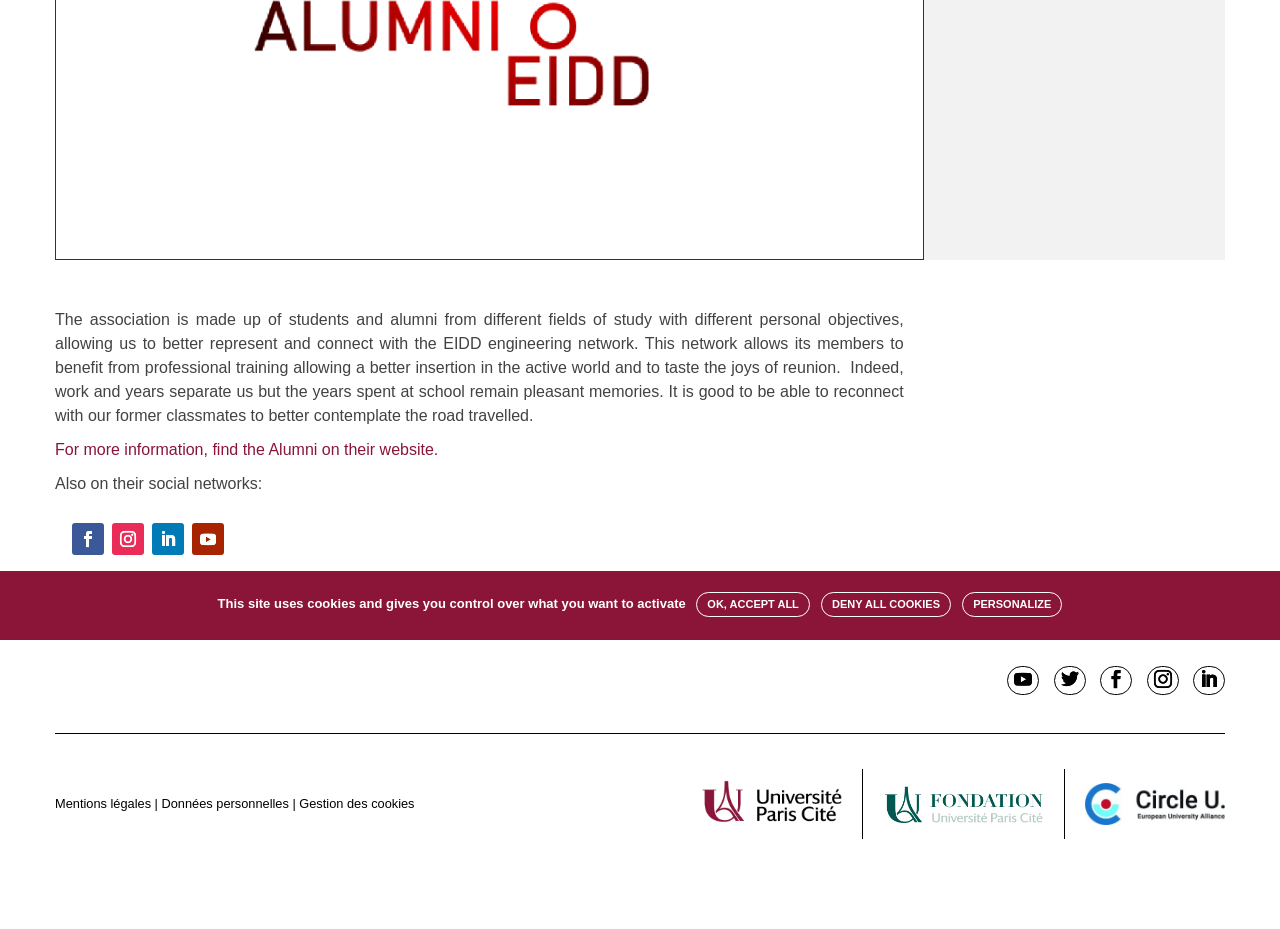Determine the bounding box coordinates for the HTML element mentioned in the following description: "Personalize". The coordinates should be a list of four floats ranging from 0 to 1, represented as [left, top, right, bottom].

[0.752, 0.637, 0.83, 0.664]